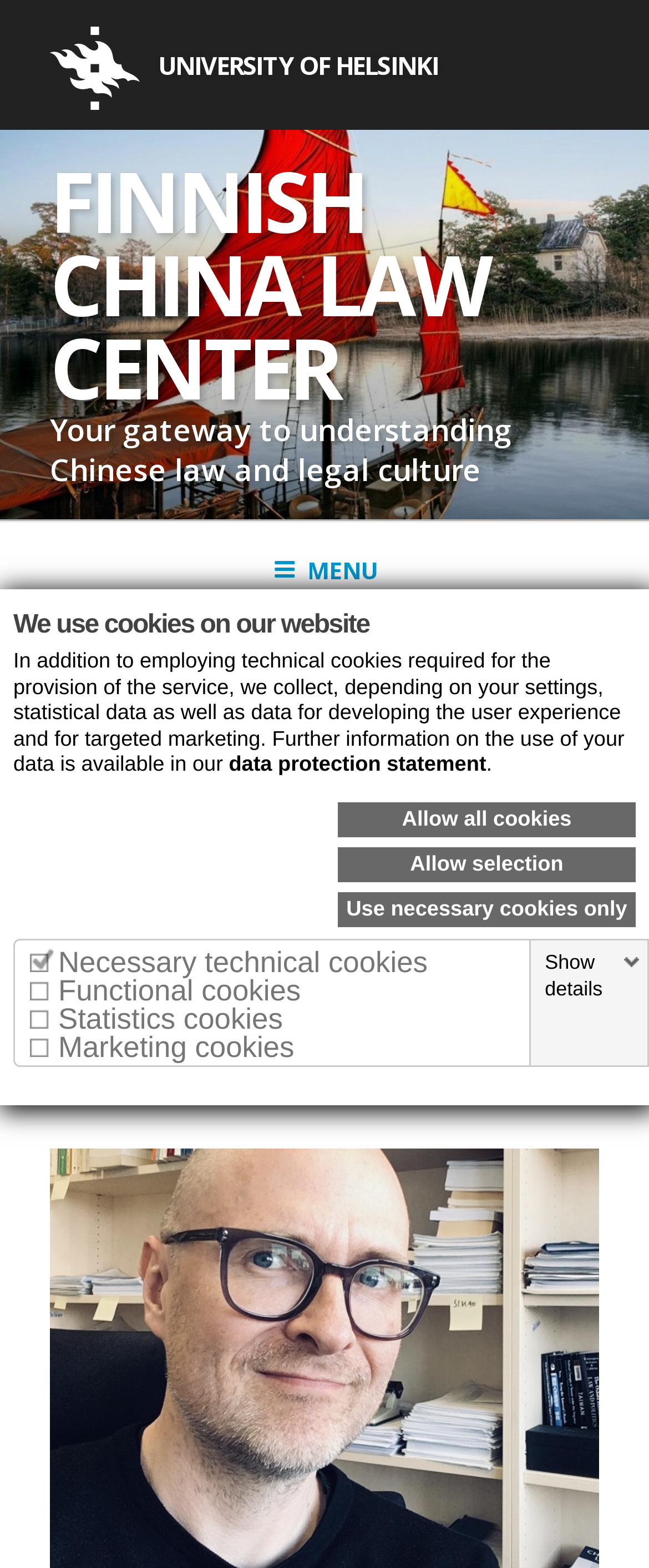Locate the primary heading on the webpage and return its text.

INTRODUCING NEW VISITING PROFESSOR BJÖRN AHL